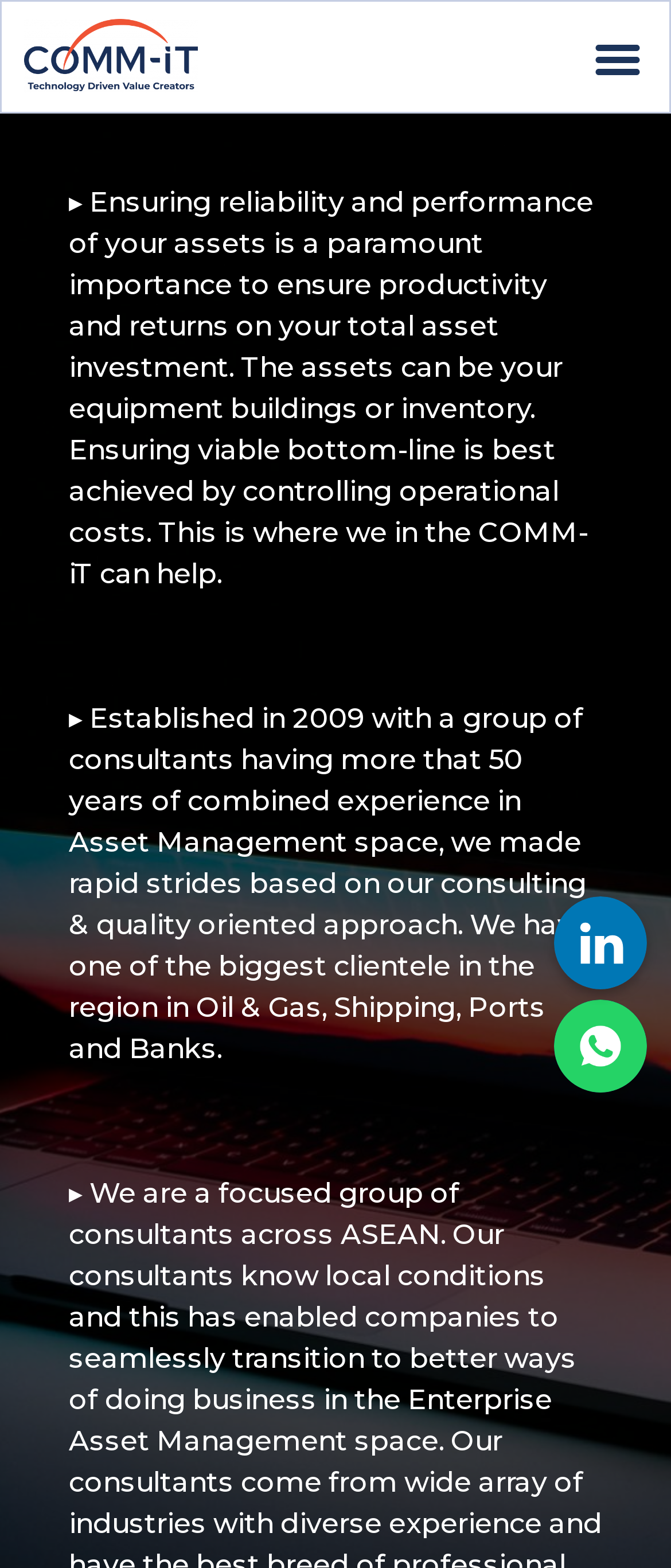Write an exhaustive caption that covers the webpage's main aspects.

The webpage is about COMM-iT, a company that provides asset management services. At the top left of the page, there is a link with no text. On the top right, there is a button labeled "Menu Toggle" that is not expanded. 

Below the top section, there are two blocks of text. The first block explains the importance of ensuring the reliability and performance of assets to achieve productivity and returns on investment. It also mentions that COMM-iT can help with controlling operational costs. The second block provides information about the company's history, stating that it was established in 2009 by a group of consultants with over 50 years of combined experience in asset management. It also mentions that the company has a large clientele in the Oil & Gas, Shipping, Ports, and Banks industries.

Further down the page, there are three links: "Francis" and "Vincent", which are likely names of individuals, and "Linkedin", which is a social media platform. There are also two images, but their contents are not described. The images and links are positioned side by side, with the images on the left and the links on the right.